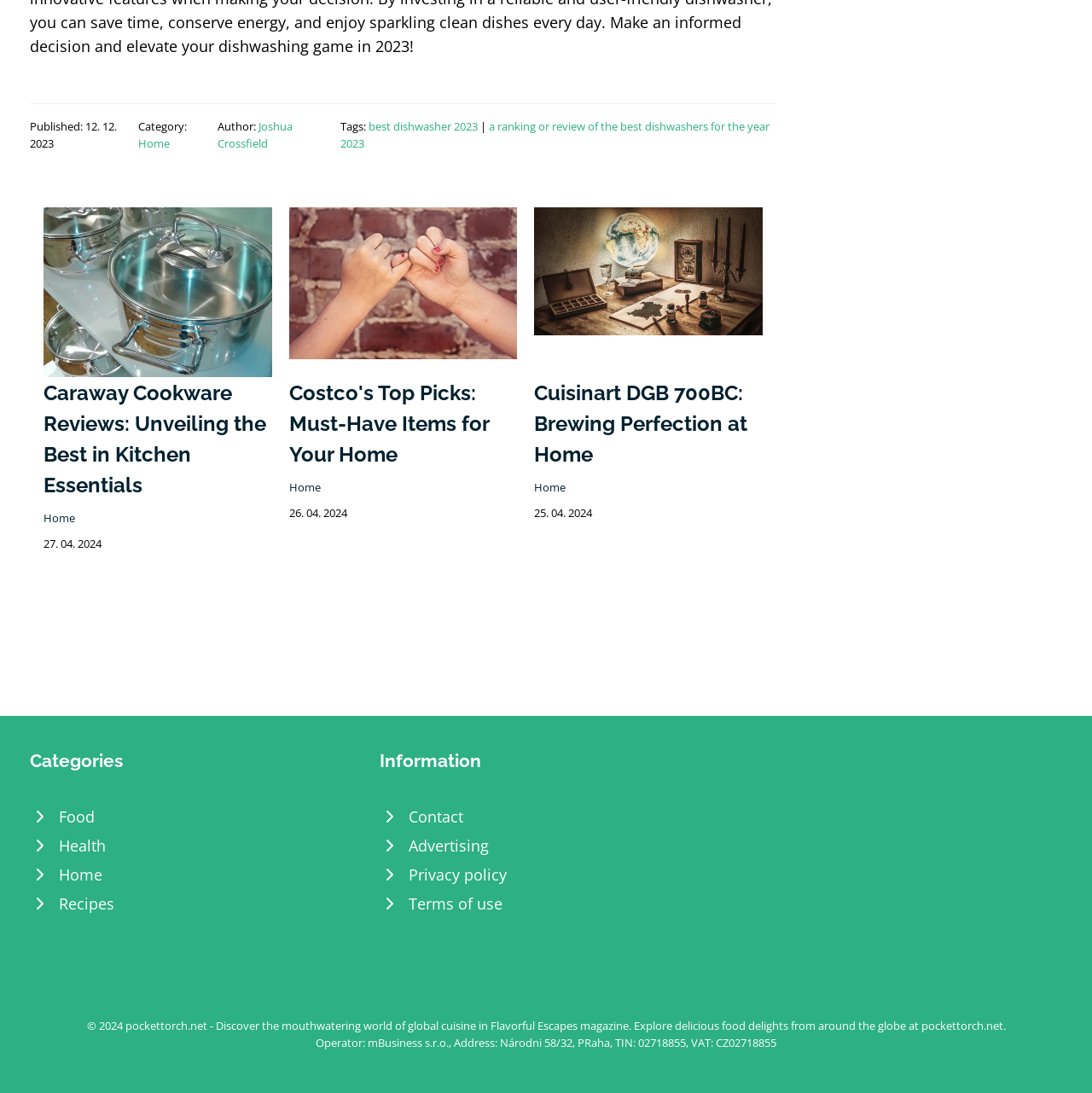What is the date of the first article?
Look at the image and respond with a single word or a short phrase.

12. 12. 2023